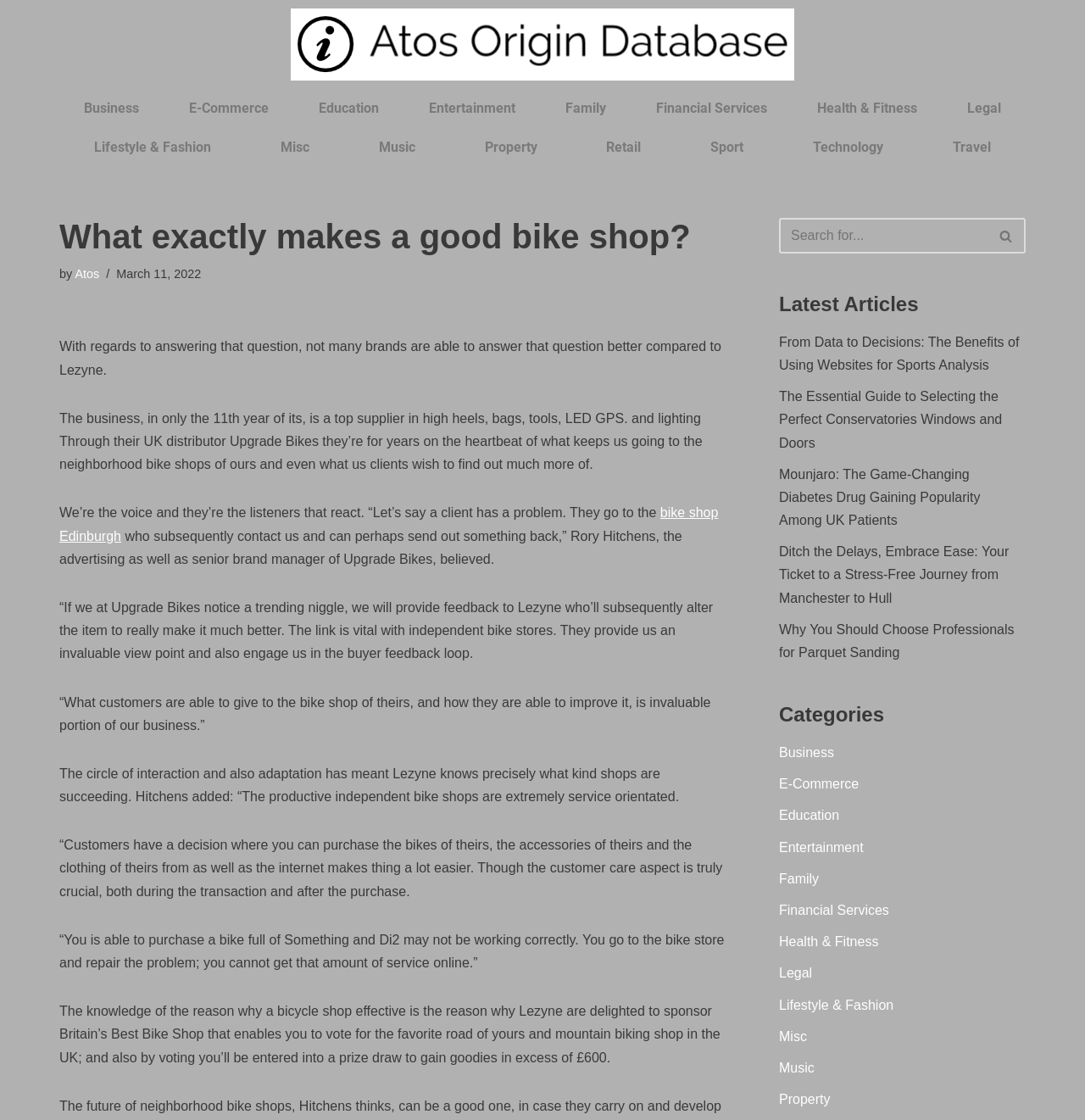Identify the bounding box coordinates for the UI element described by the following text: "Misc". Provide the coordinates as four float numbers between 0 and 1, in the format [left, top, right, bottom].

[0.226, 0.114, 0.317, 0.149]